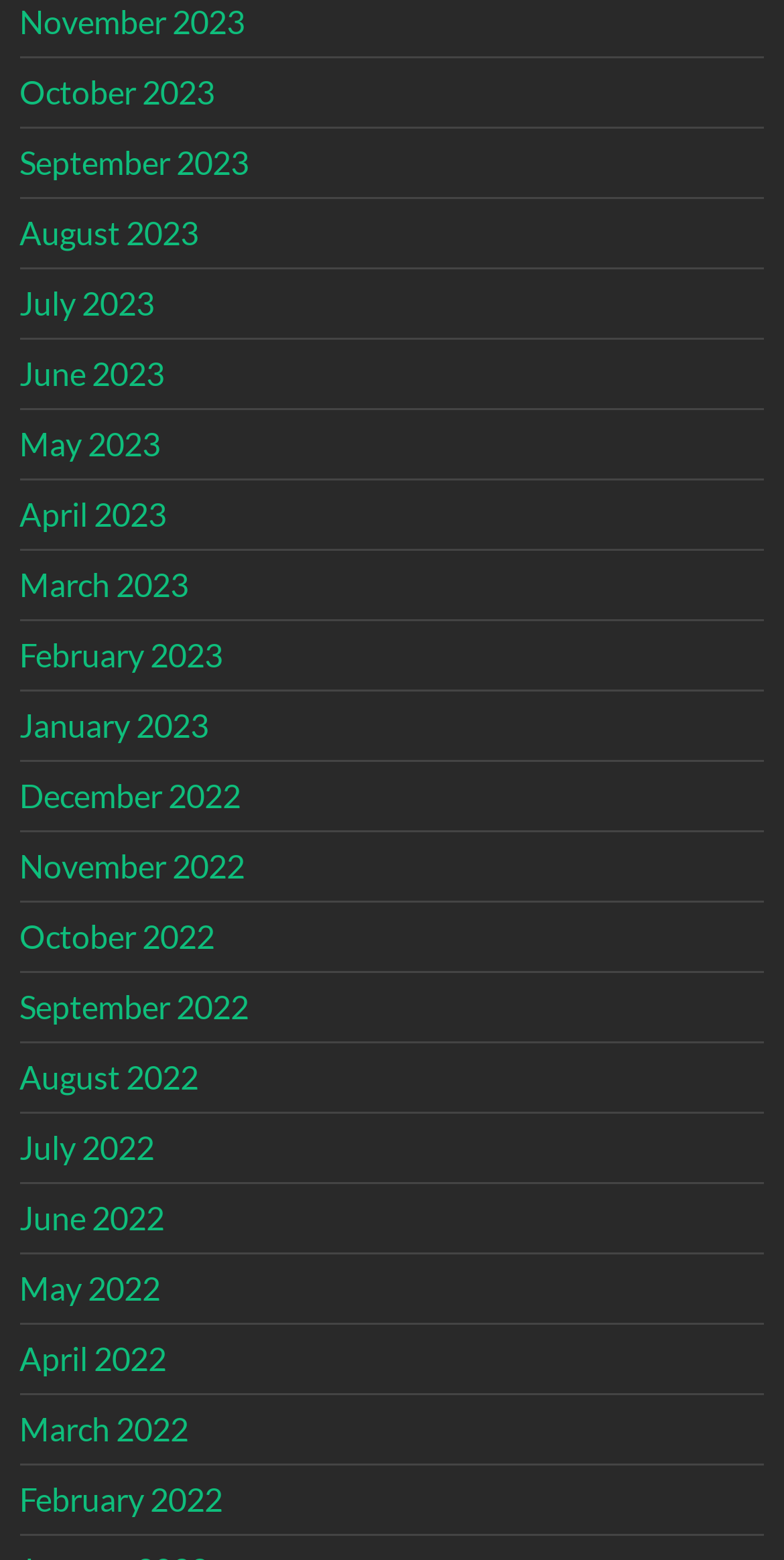What is the earliest month listed on the webpage?
Using the image as a reference, answer with just one word or a short phrase.

February 2022